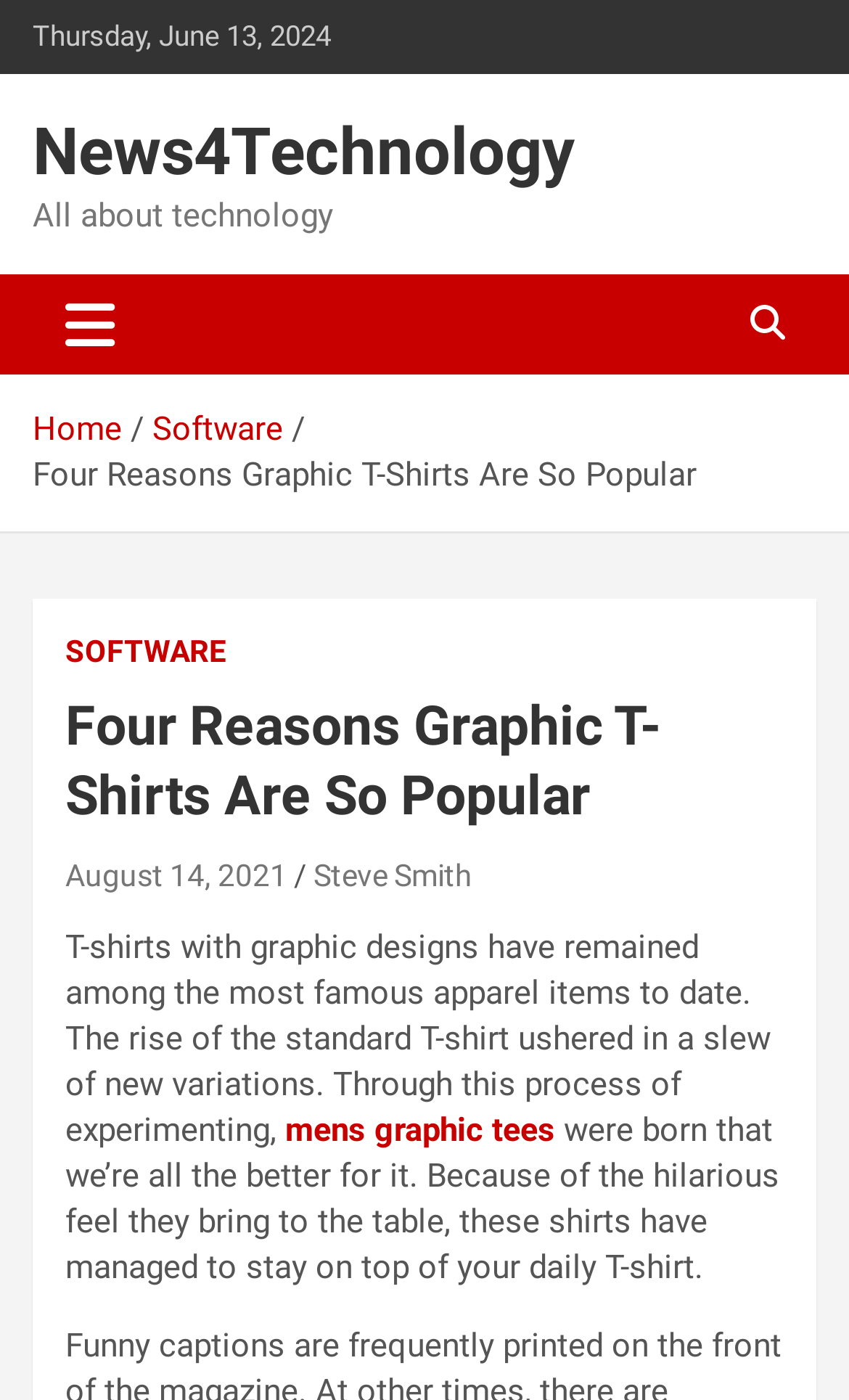Can you determine the bounding box coordinates of the area that needs to be clicked to fulfill the following instruction: "check out mens graphic tees"?

[0.336, 0.794, 0.654, 0.822]